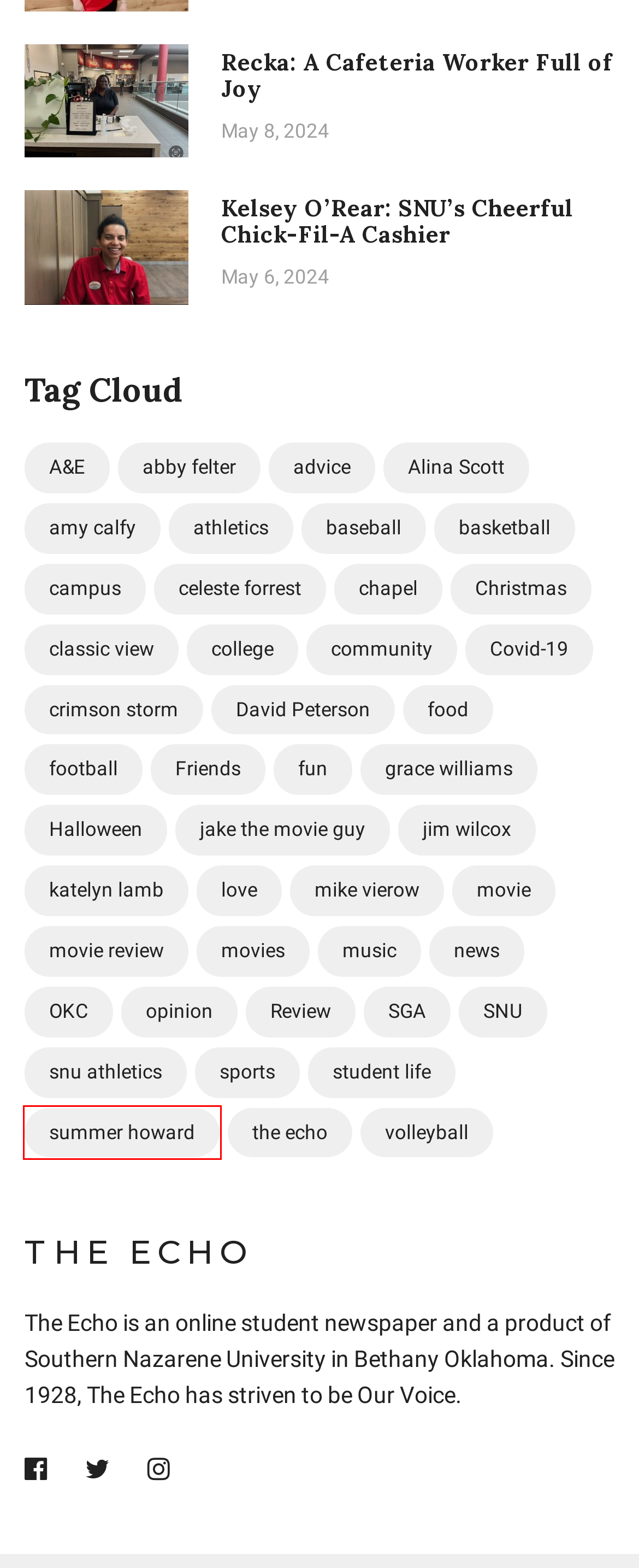Given a webpage screenshot with a red bounding box around a particular element, identify the best description of the new webpage that will appear after clicking on the element inside the red bounding box. Here are the candidates:
A. summer howard – The Echo
B. Christmas – The Echo
C. classic view – The Echo
D. amy calfy – The Echo
E. crimson storm – The Echo
F. SGA – The Echo
G. movie – The Echo
H. basketball – The Echo

A